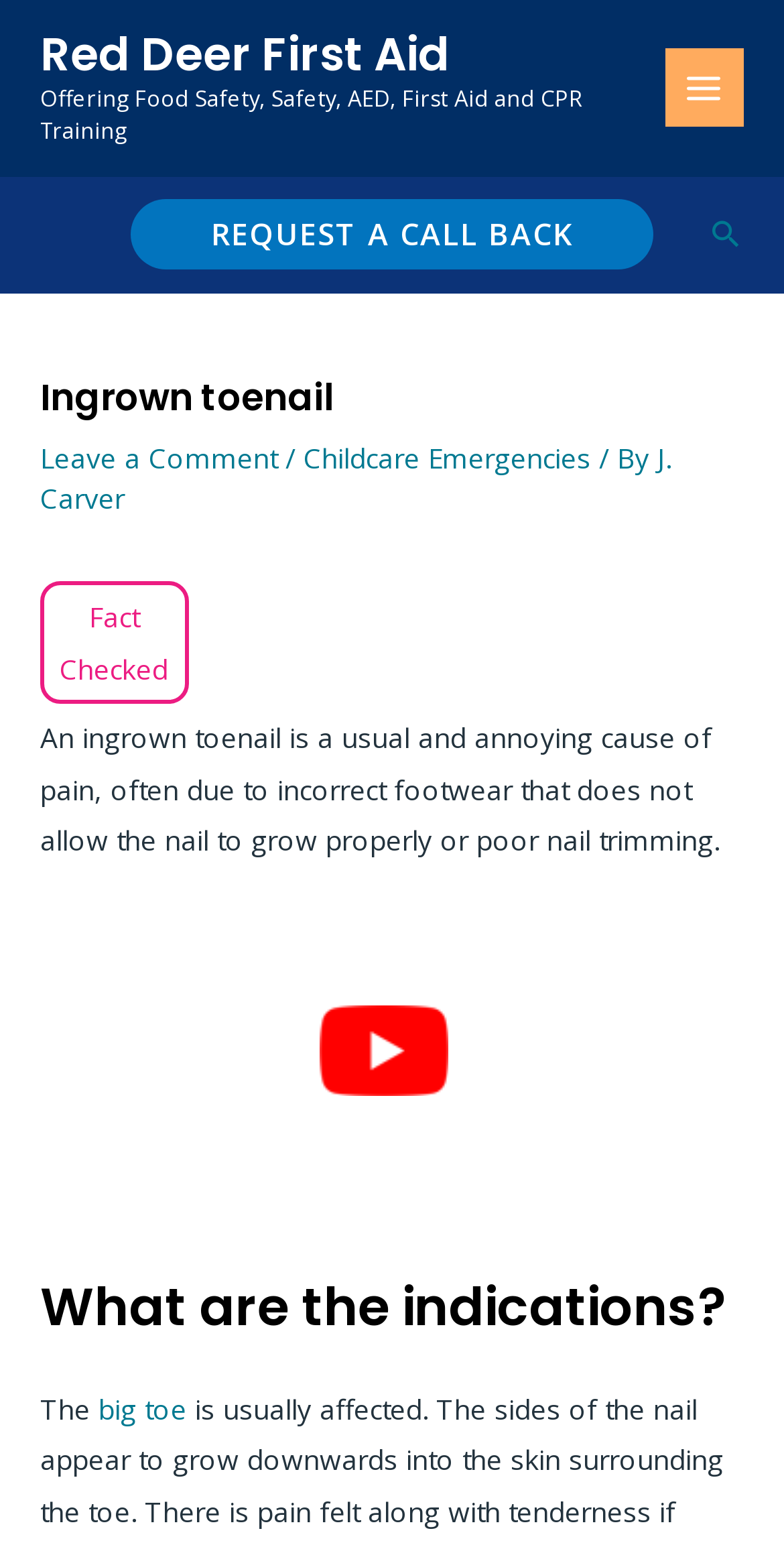From the element description: "Leave a Comment", extract the bounding box coordinates of the UI element. The coordinates should be expressed as four float numbers between 0 and 1, in the order [left, top, right, bottom].

[0.051, 0.285, 0.354, 0.309]